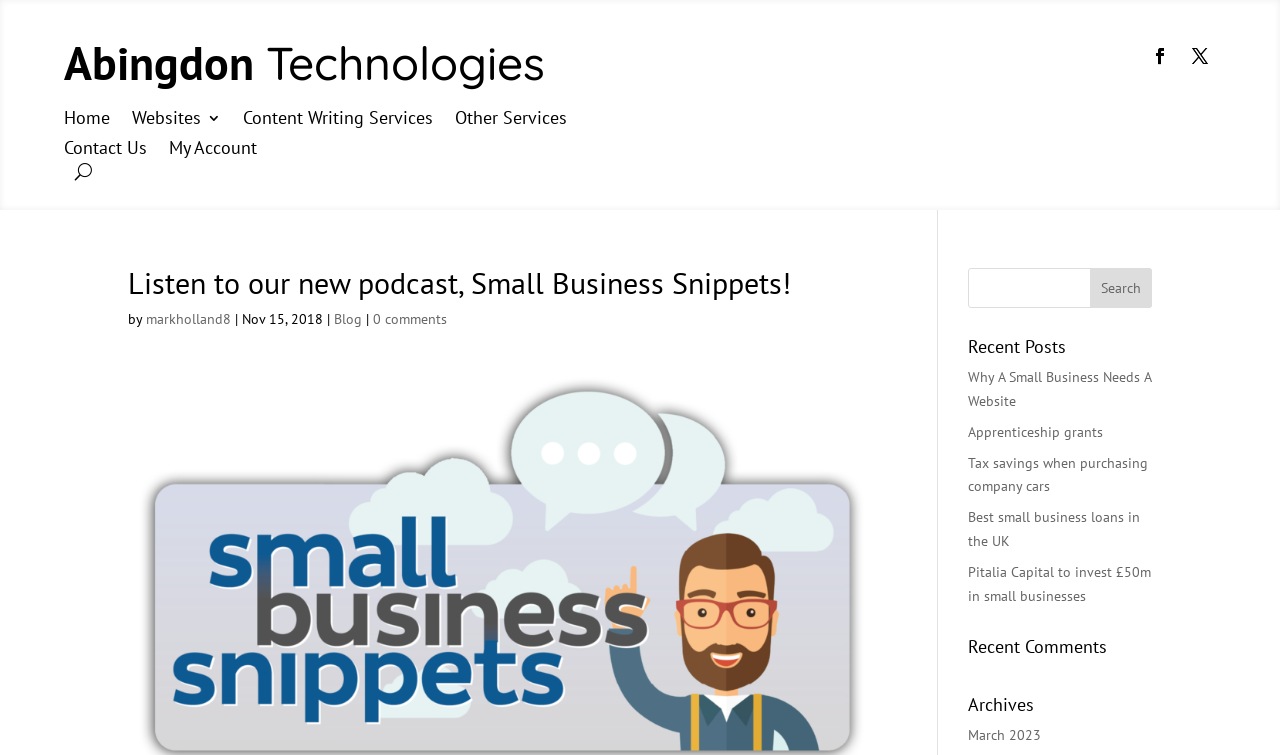Please provide a comprehensive answer to the question below using the information from the image: What is the latest archive month?

I looked for the latest archive month under the 'Archives' heading and found it to be 'March 2023'.